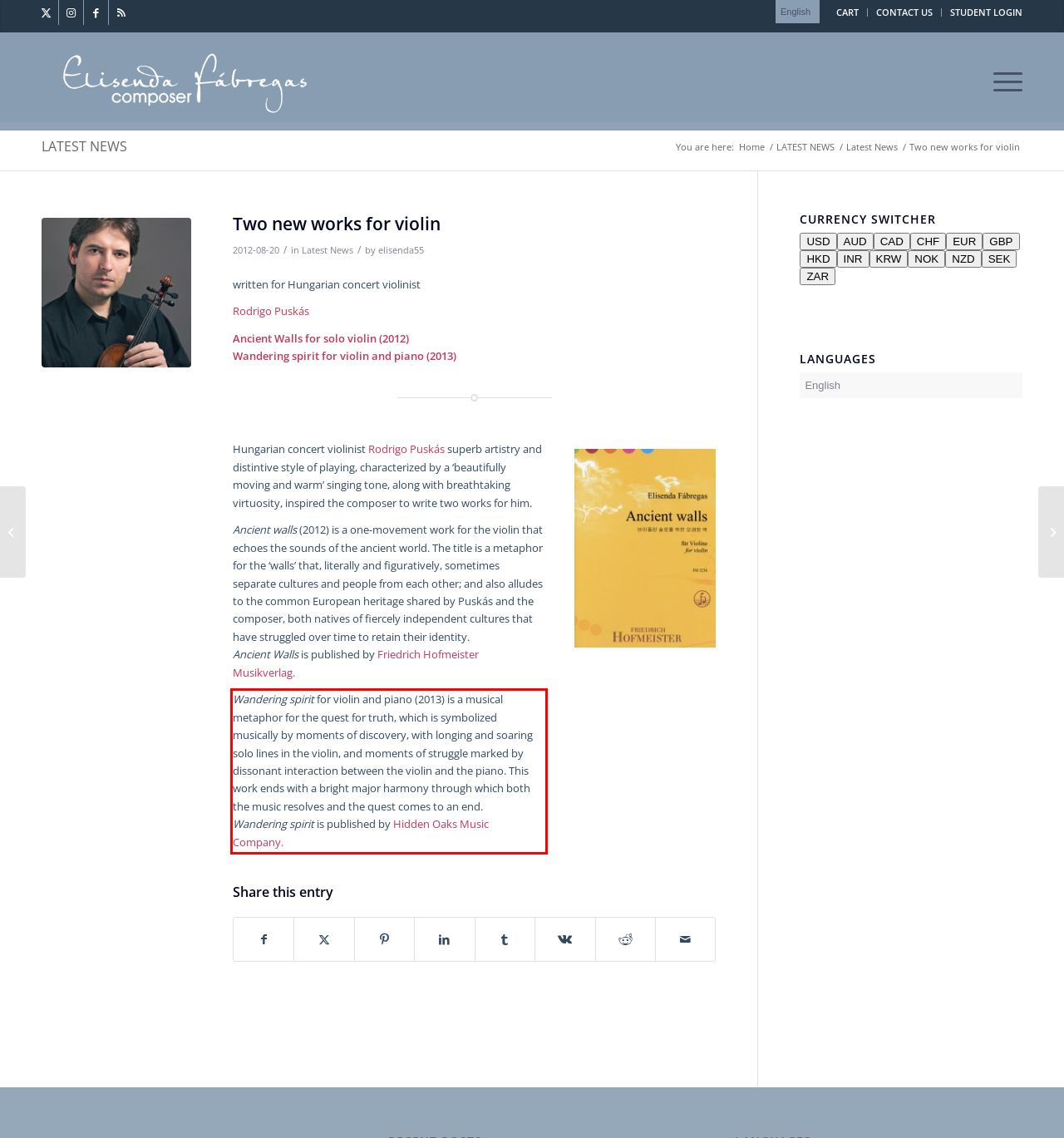Given the screenshot of the webpage, identify the red bounding box, and recognize the text content inside that red bounding box.

Wandering spirit for violin and piano (2013) is a musical metaphor for the quest for truth, which is symbolized musically by moments of discovery, with longing and soaring solo lines in the violin, and moments of struggle marked by dissonant interaction between the violin and the piano. This work ends with a bright major harmony through which both the music resolves and the quest comes to an end. Wandering spirit is published by Hidden Oaks Music Company.